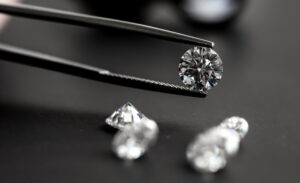What is the surface on which the diamonds are resting?
Give a comprehensive and detailed explanation for the question.

The caption describes the background on which the diamonds are placed as a 'sleek black surface that enhances their luminosity', which helps to highlight the beauty of the lab-created diamonds.